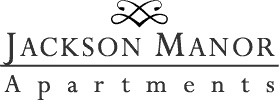Offer an in-depth description of the image.

The image prominently features the logo of "Jackson Manor Apartments," showcasing a sophisticated design that includes elegant typography and decorative elements. The name "JACKSON MANOR" is stylized in a bold, attractive font, visible above the word "Apartments," which is presented in a more understated, flowing script. This logo symbolizes the essence of the apartment community, suggesting a blend of elegance and comfort, ideal for prospective residents in Jackson, Mississippi.